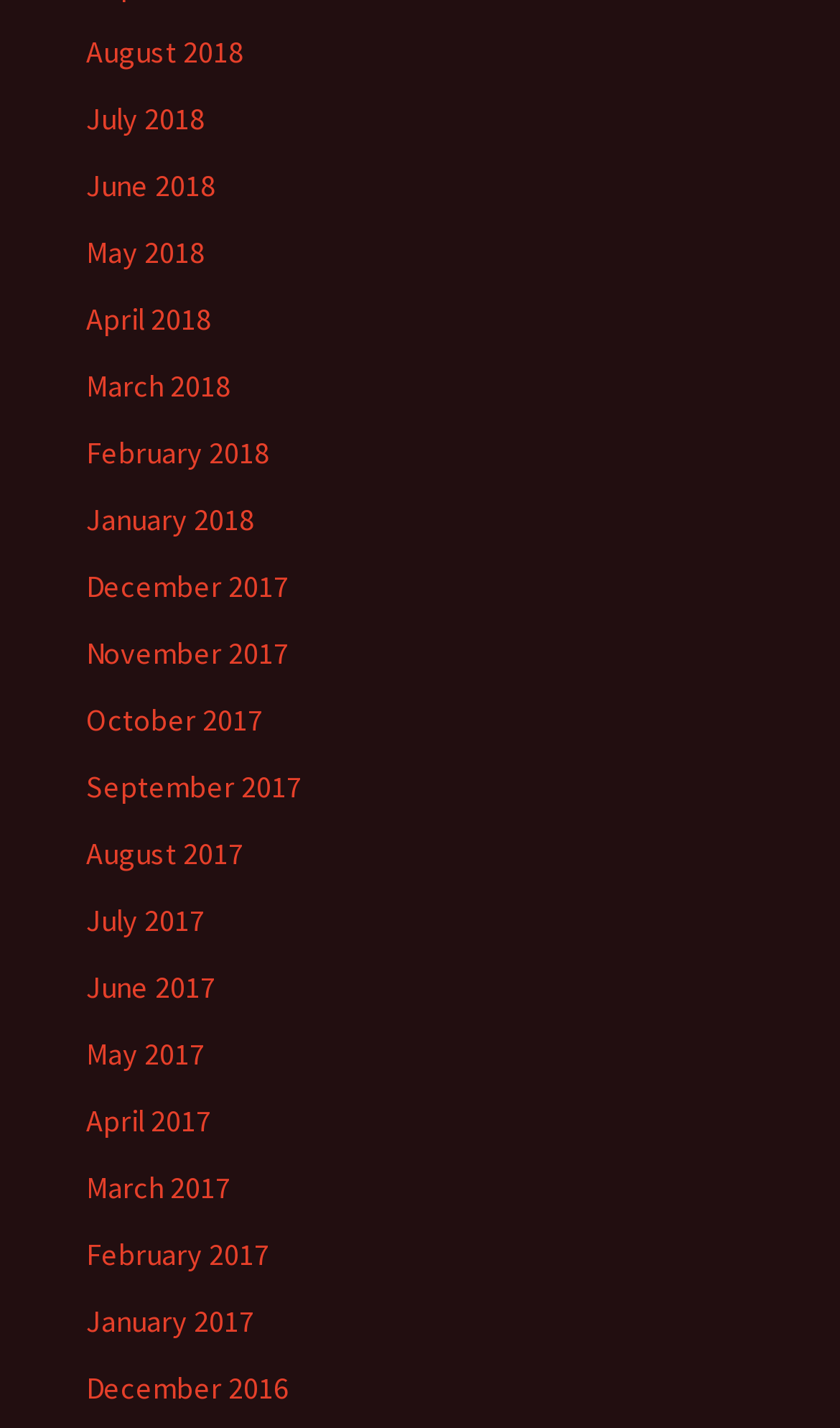How many months are listed?
Offer a detailed and exhaustive answer to the question.

I counted the number of links on the webpage, and there are 24 links, each representing a month from August 2018 to December 2016.